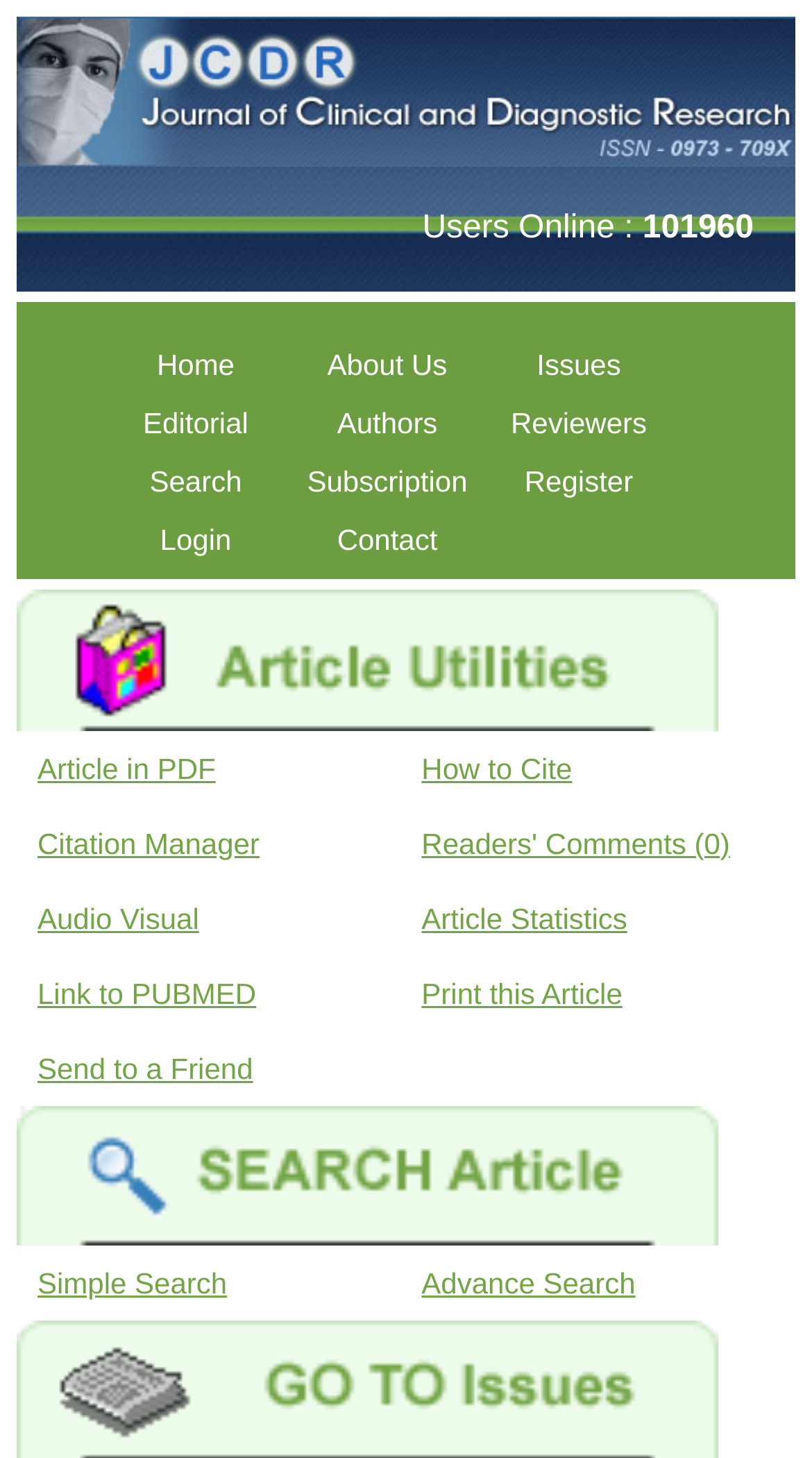Indicate the bounding box coordinates of the element that must be clicked to execute the instruction: "search for articles". The coordinates should be given as four float numbers between 0 and 1, i.e., [left, top, right, bottom].

[0.184, 0.319, 0.298, 0.342]